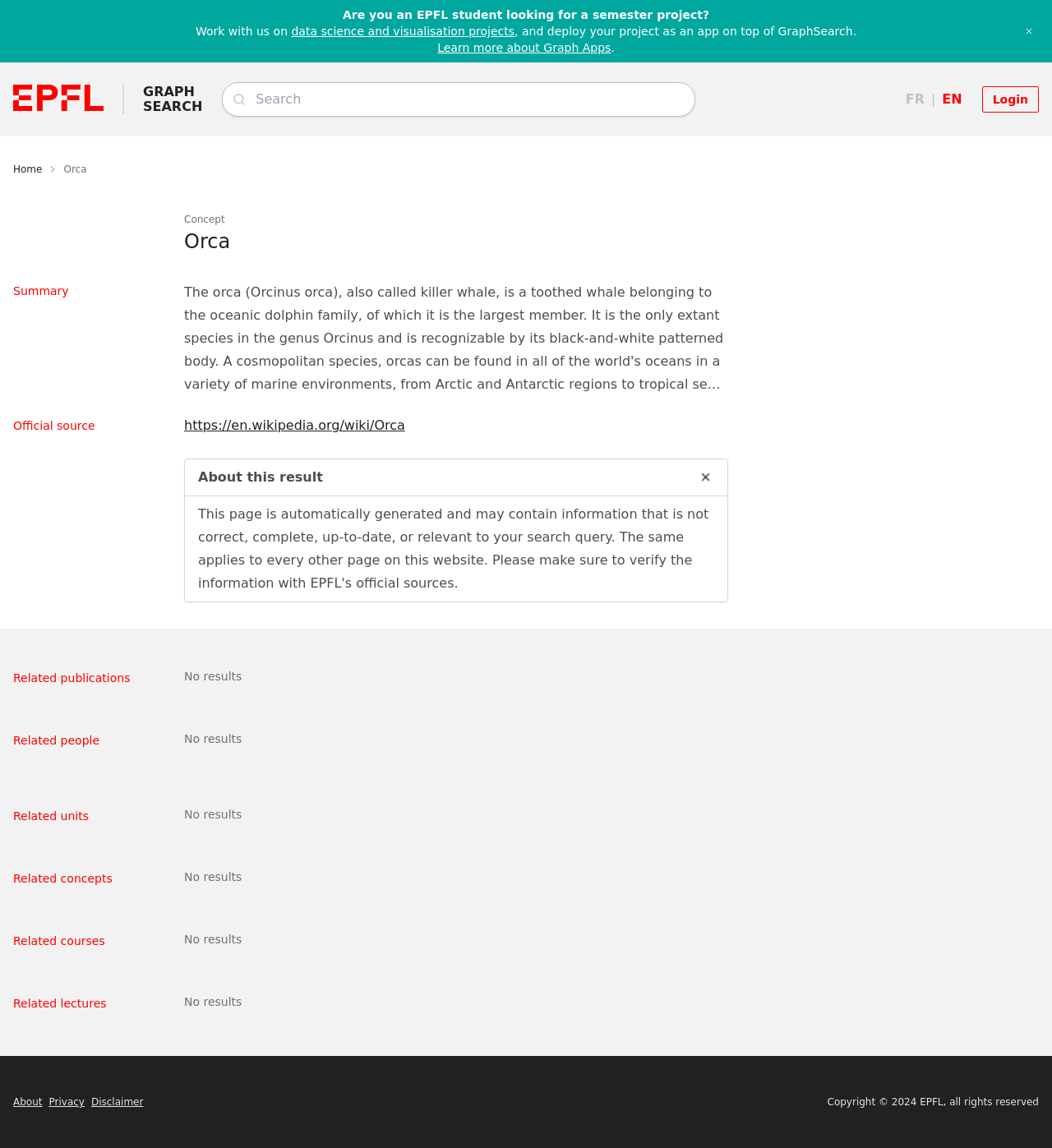Look at the image and answer the question in detail:
What is the name of the university associated with this webpage?

The webpage has an 'EPFL Logo' image and multiple mentions of 'EPFL' in the text, indicating that the university associated with this webpage is EPFL.